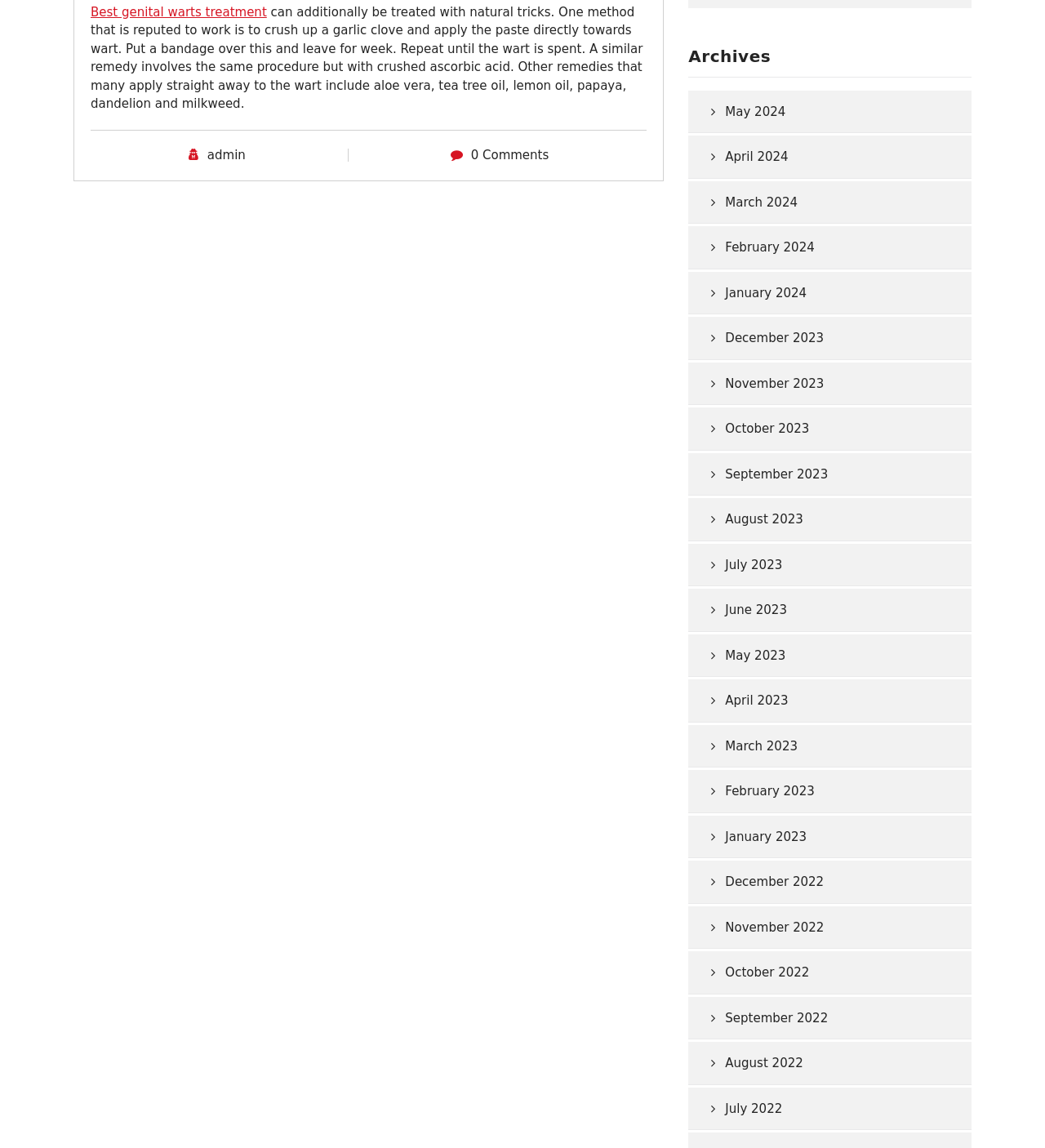Can you find the bounding box coordinates for the UI element given this description: "Best genital warts treatment"? Provide the coordinates as four float numbers between 0 and 1: [left, top, right, bottom].

[0.087, 0.004, 0.255, 0.017]